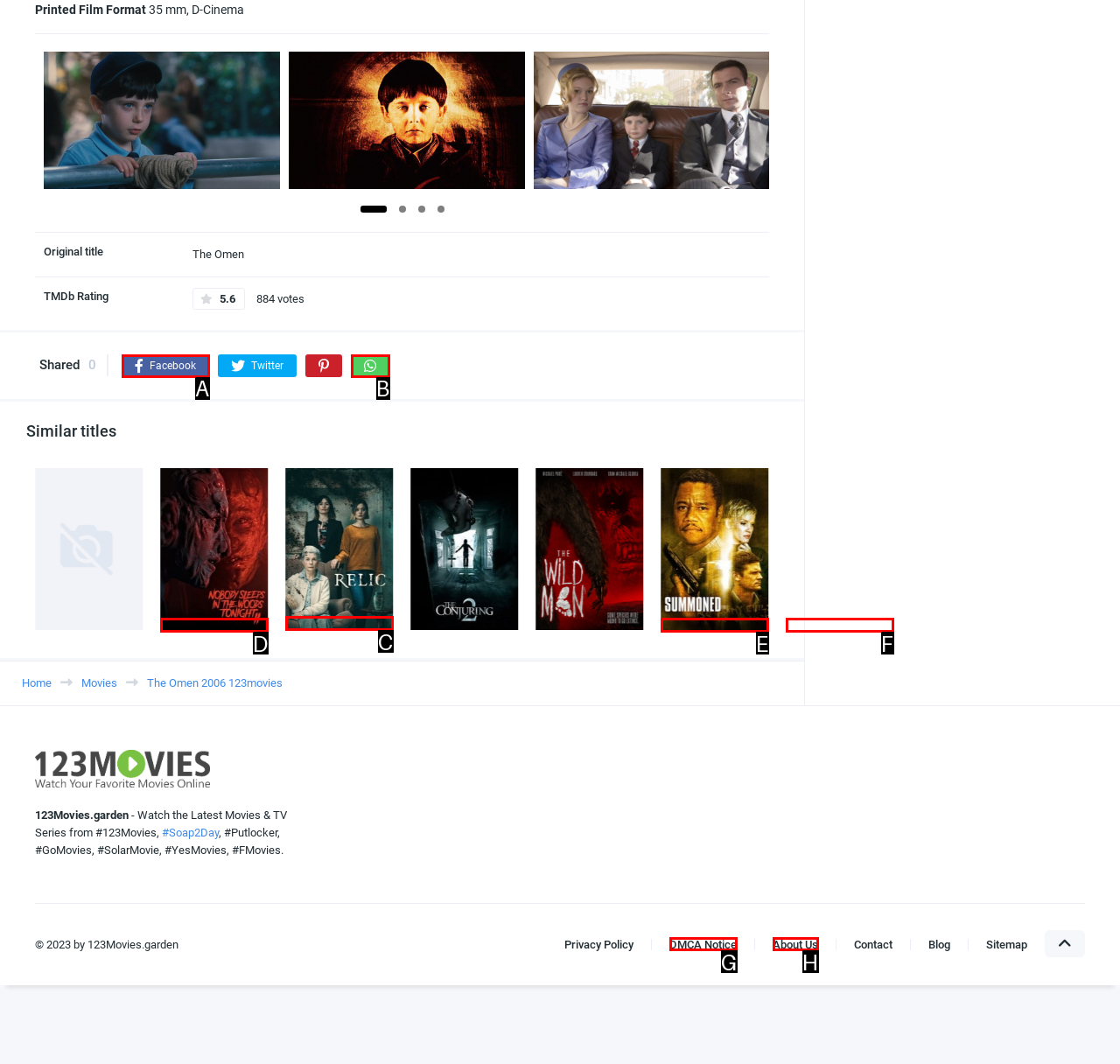From the available choices, determine which HTML element fits this description: alt="Bluebill Advisors Inc logo" Respond with the correct letter.

None